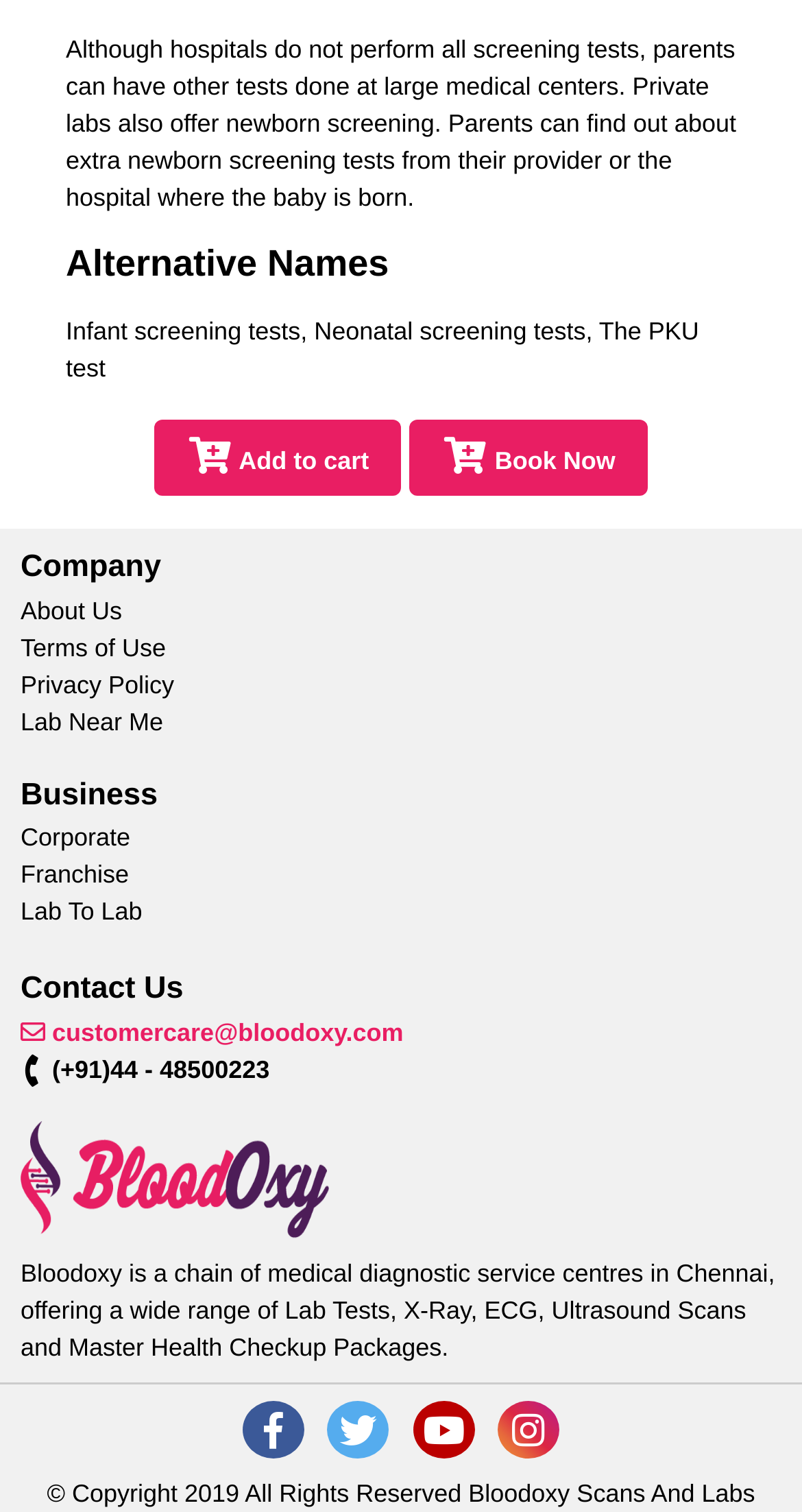Identify the bounding box for the UI element described as: "Corporate". Ensure the coordinates are four float numbers between 0 and 1, formatted as [left, top, right, bottom].

[0.026, 0.545, 0.162, 0.564]